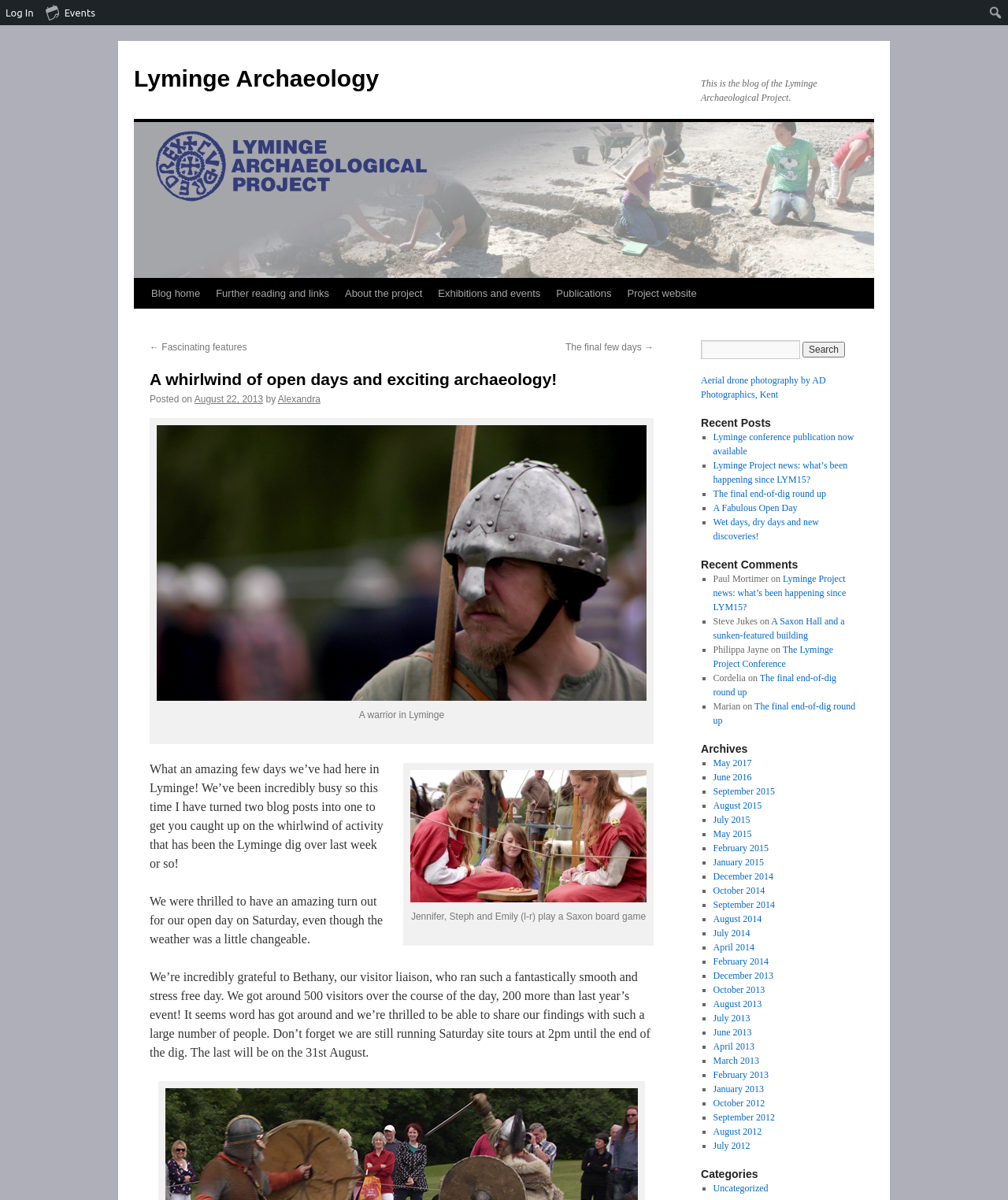Find the UI element described as: "July 2015" and predict its bounding box coordinates. Ensure the coordinates are four float numbers between 0 and 1, [left, top, right, bottom].

[0.707, 0.678, 0.744, 0.688]